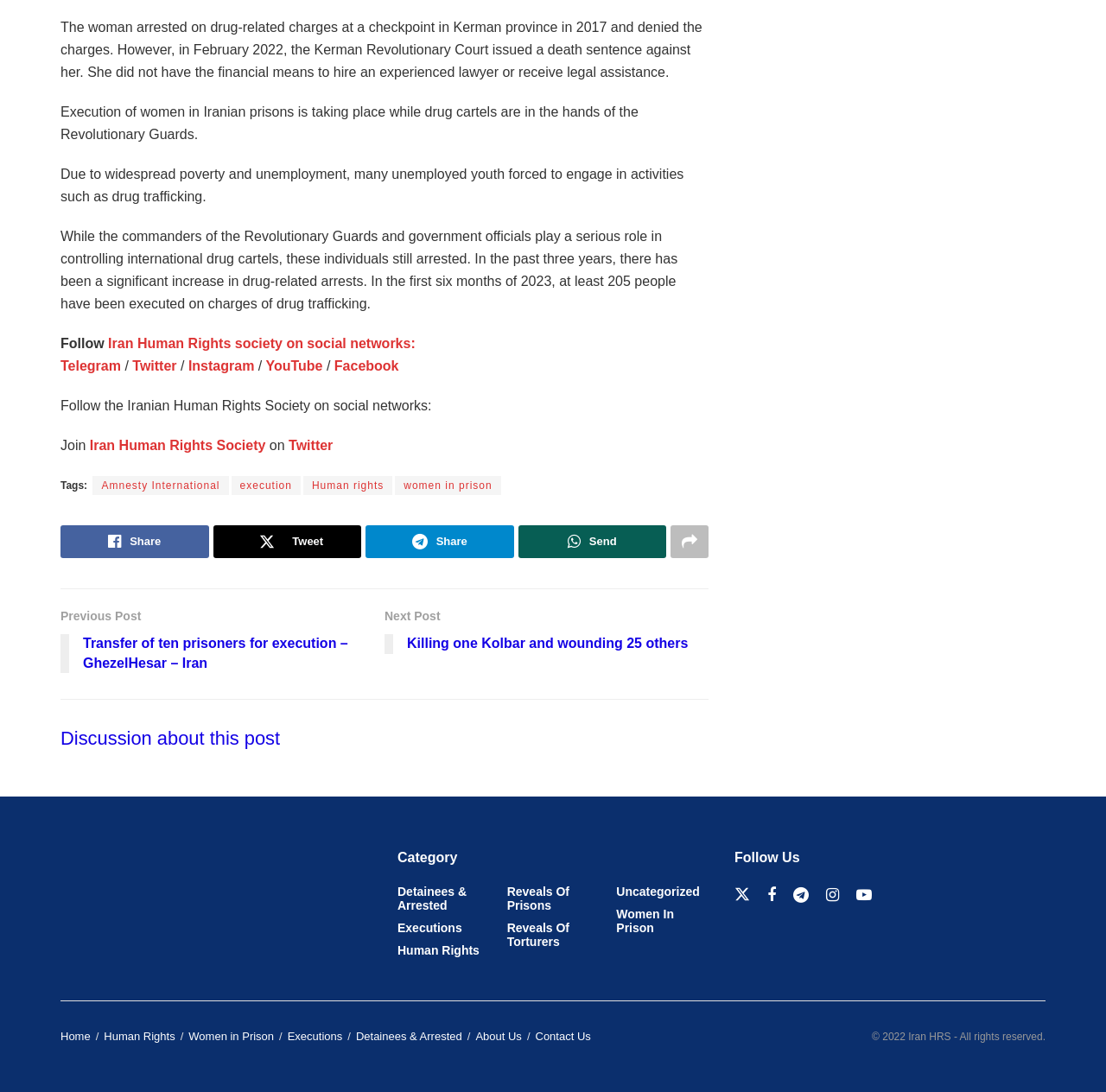Using the webpage screenshot and the element description Iran Human Rights Society, determine the bounding box coordinates. Specify the coordinates in the format (top-left x, top-left y, bottom-right x, bottom-right y) with values ranging from 0 to 1.

[0.081, 0.401, 0.24, 0.414]